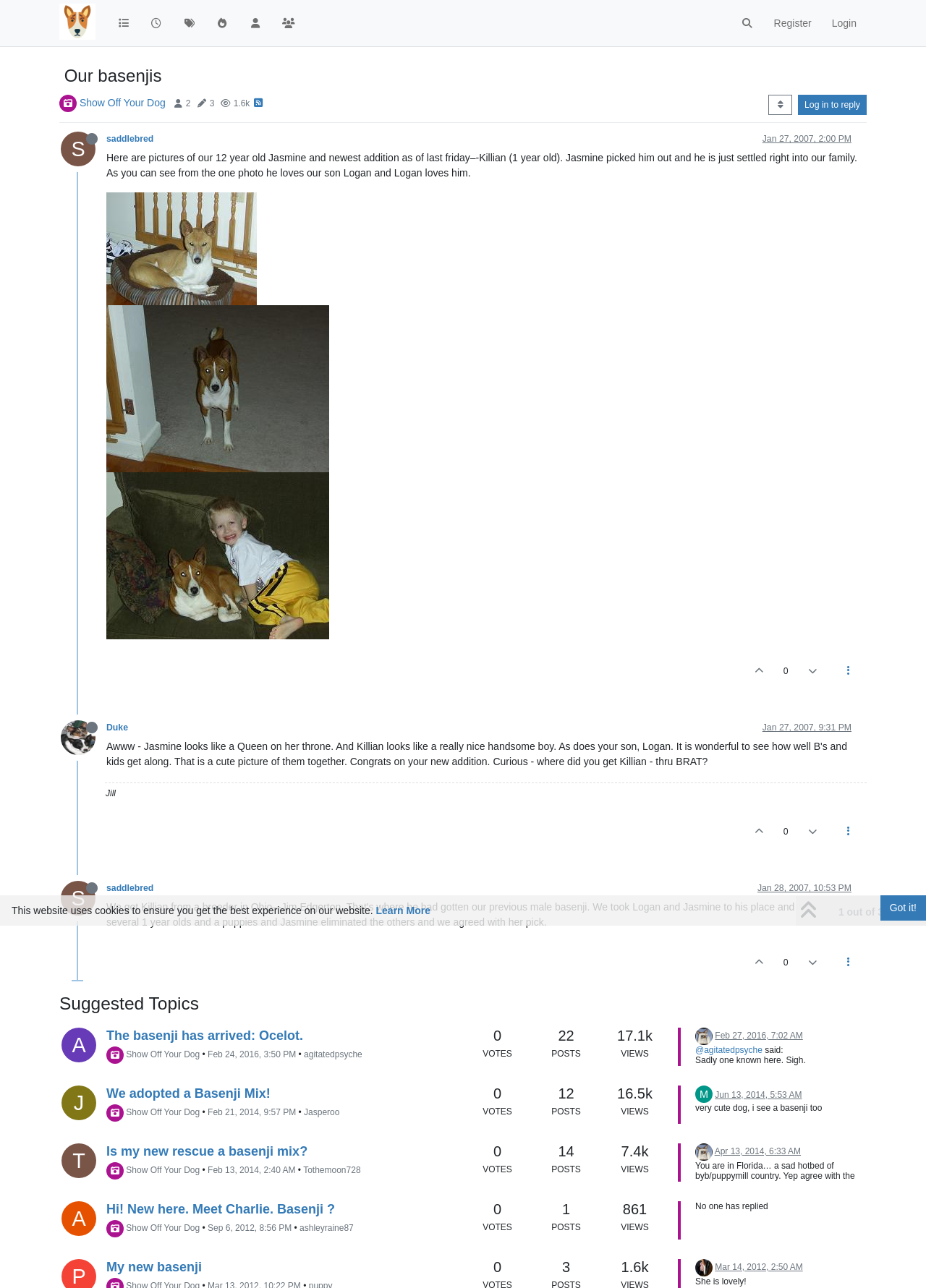Give a short answer to this question using one word or a phrase:
How many images are attached to the post?

3